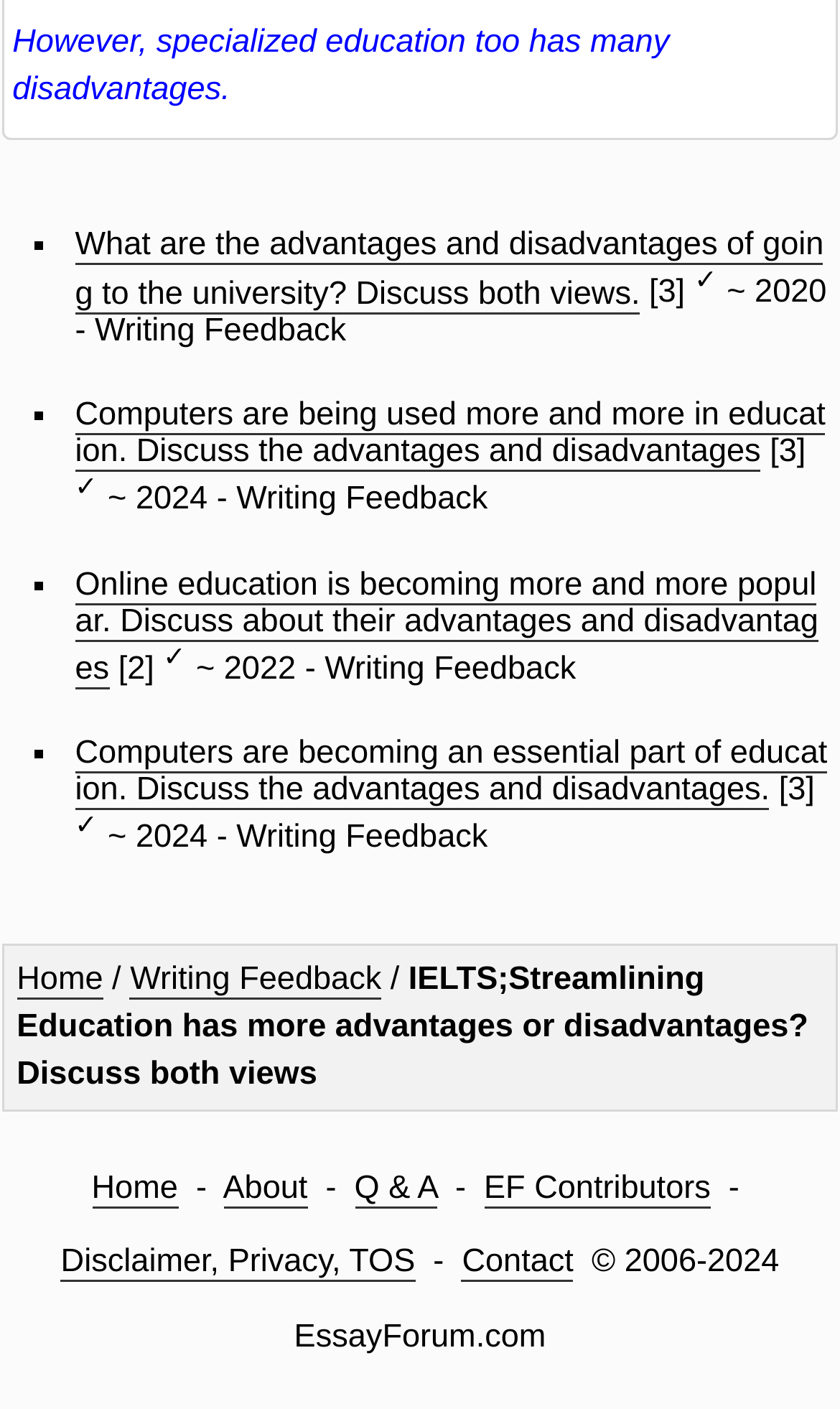What are the main sections of this website?
Using the image as a reference, give a one-word or short phrase answer.

Home, Writing Feedback, Q & A, etc.